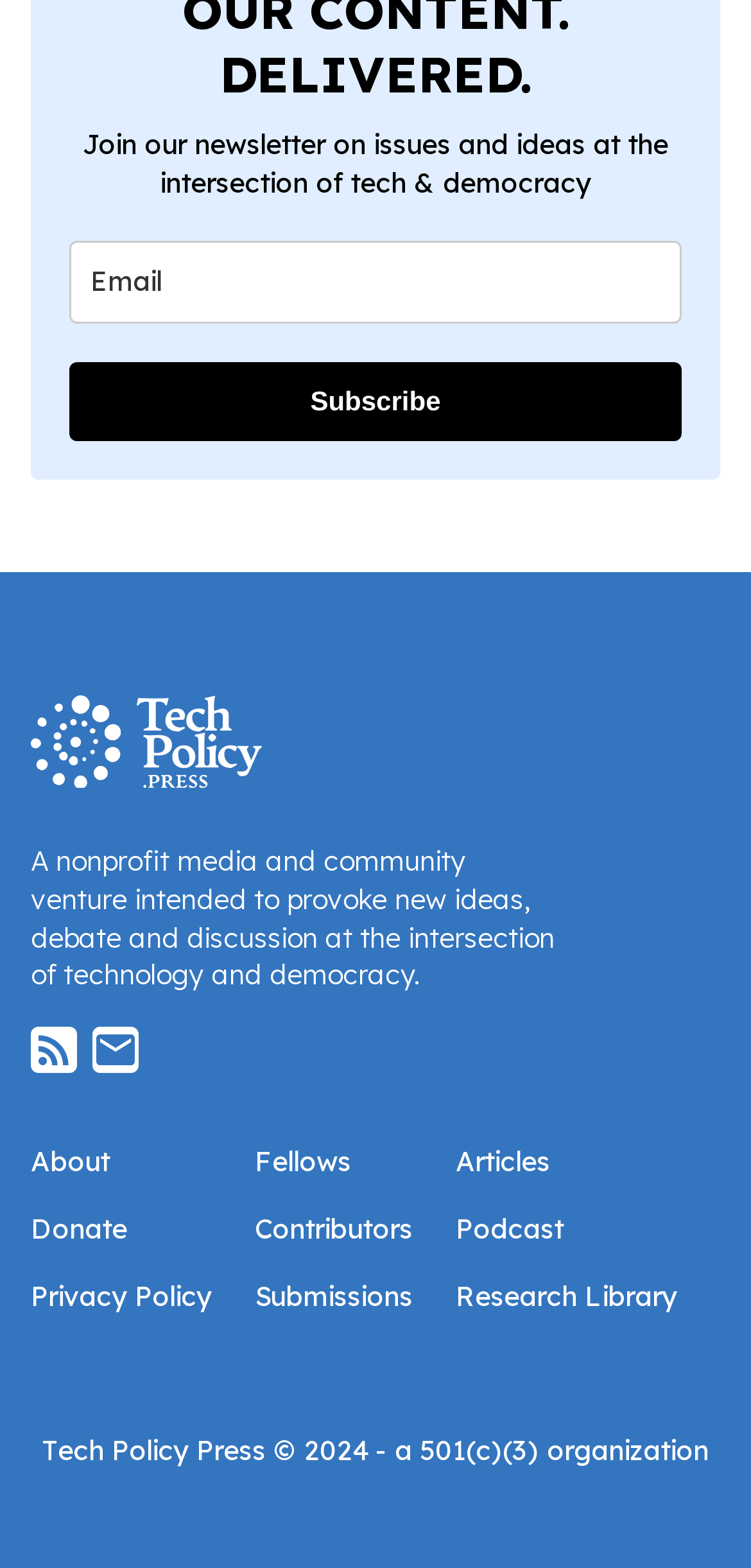Answer the following query with a single word or phrase:
What type of organization is Tech Policy Press?

Nonprofit